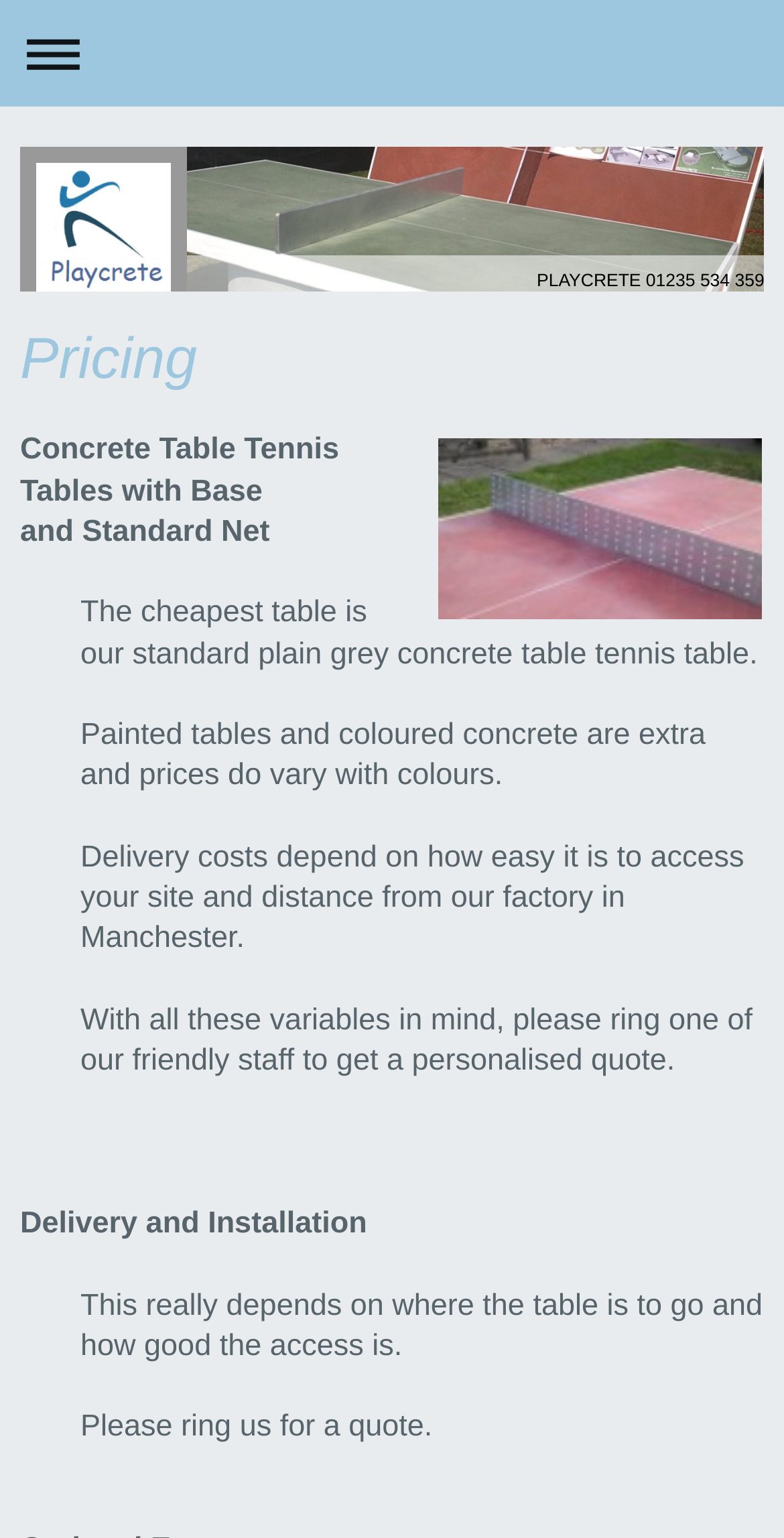Use the details in the image to answer the question thoroughly: 
What is the location of the factory?

The location of the factory is obtained from the static text 'distance from our factory in Manchester.' which explicitly states the location.